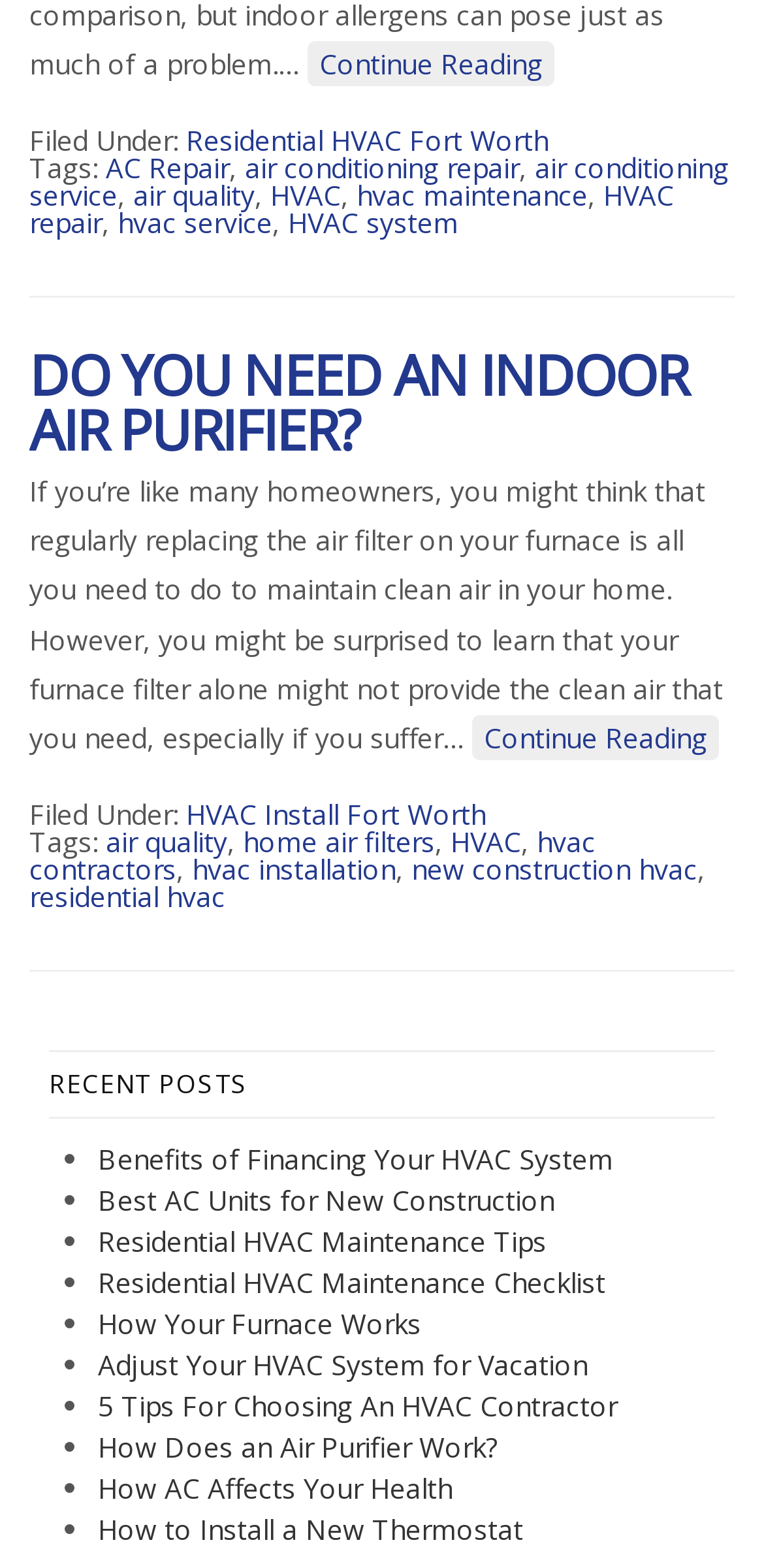Determine the bounding box coordinates for the clickable element to execute this instruction: "Read 'Benefits of Financing Your HVAC System'". Provide the coordinates as four float numbers between 0 and 1, i.e., [left, top, right, bottom].

[0.128, 0.727, 0.803, 0.751]